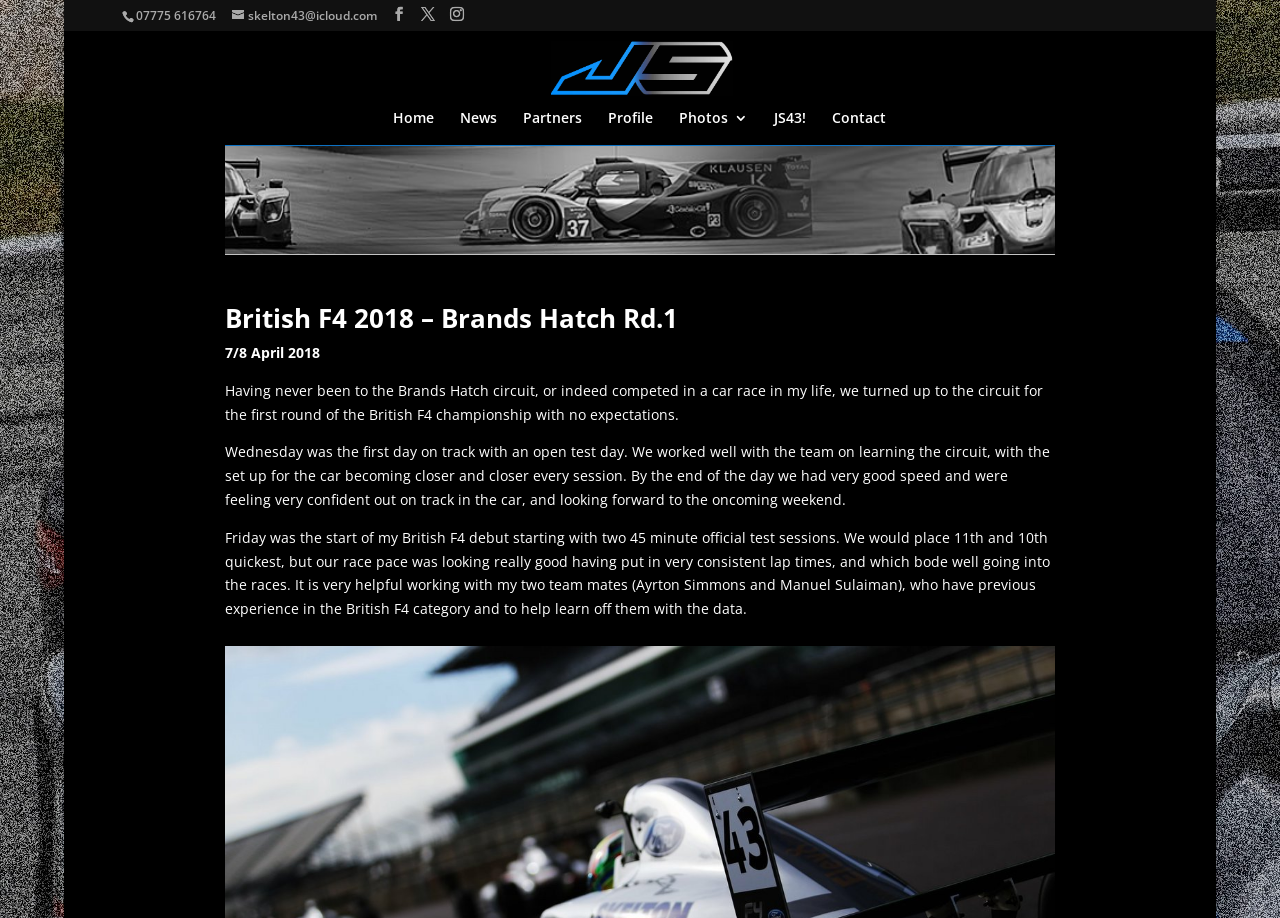Determine the bounding box coordinates of the region I should click to achieve the following instruction: "Email Josh Skelton Racing". Ensure the bounding box coordinates are four float numbers between 0 and 1, i.e., [left, top, right, bottom].

[0.181, 0.008, 0.294, 0.026]